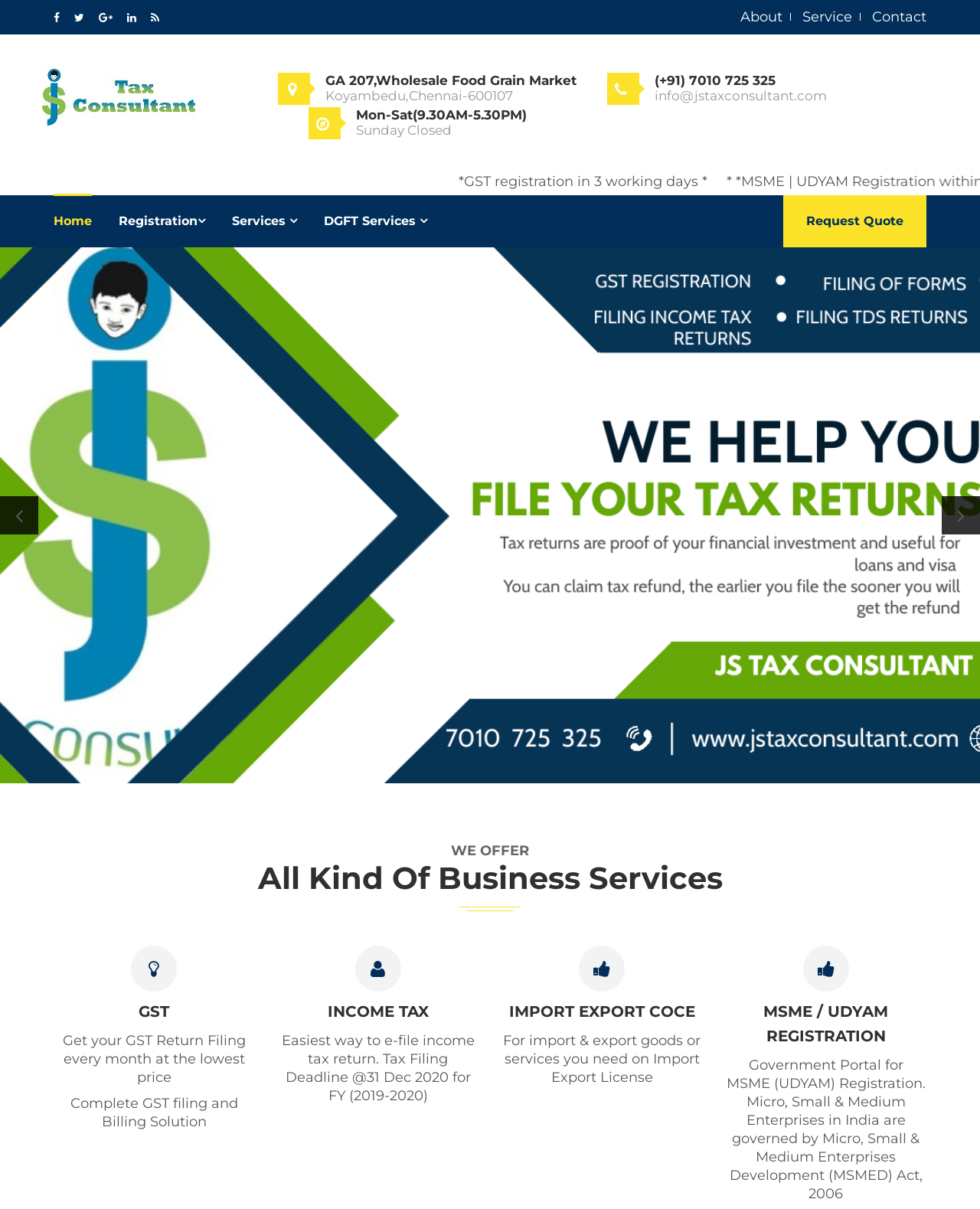Describe the webpage in detail, including text, images, and layout.

The webpage is about GST registration online process in Chennai, provided by Js Tax Consultant. At the top left, there are five social media links, followed by a logo of Js Tax Consultant with an image and a link to the company's name. Below the logo, there is an address and contact information, including phone number and email.

The main navigation menu is located at the top right, with links to "About", "Service", and "Contact". Below the navigation menu, there is a prominent call-to-action button "Request Quote" at the top right corner.

The webpage is divided into sections, each with a heading and descriptive text. The first section is "WE OFFER All Kind Of Business Services". Below this section, there are four sub-sections: "GST", "INCOME TAX", "IMPORT EXPORT COCE", and "MSME / UDYAM REGISTRATION". Each sub-section has a heading, a link to the specific service, and a brief description of the service.

The "GST" section describes the GST return filing service, offering a complete GST filing and billing solution. The "INCOME TAX" section provides information about e-filing income tax returns, with a deadline mentioned. The "IMPORT EXPORT COCE" section explains the importance of Import Export License for importing and exporting goods or services. The "MSME / UDYAM REGISTRATION" section describes the government portal for MSME (UDYAM) registration, governing Micro, Small & Medium Enterprises in India.